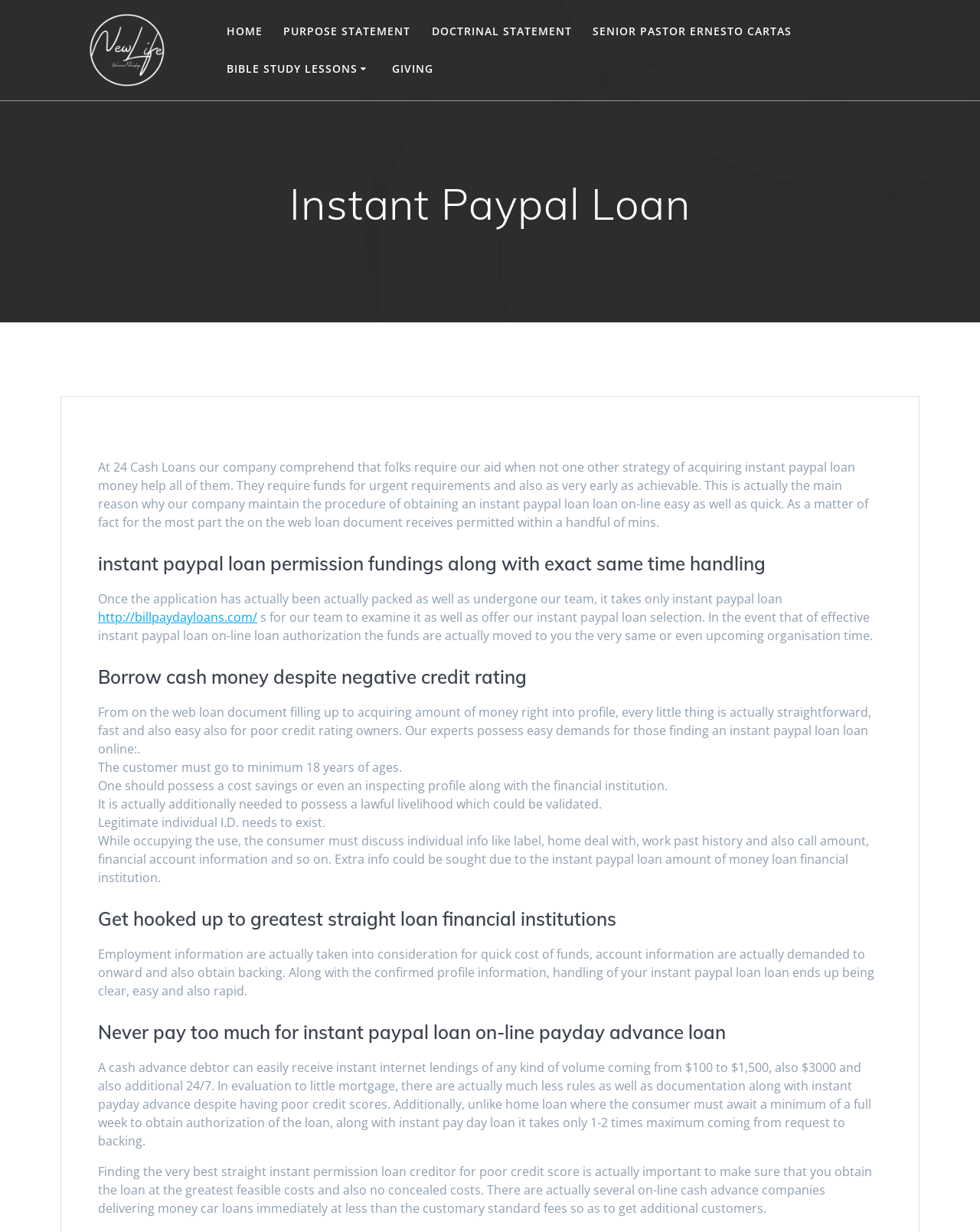Please specify the bounding box coordinates of the element that should be clicked to execute the given instruction: 'Click Lesson 1 – The Bible'. Ensure the coordinates are four float numbers between 0 and 1, expressed as [left, top, right, bottom].

[0.231, 0.072, 0.416, 0.097]